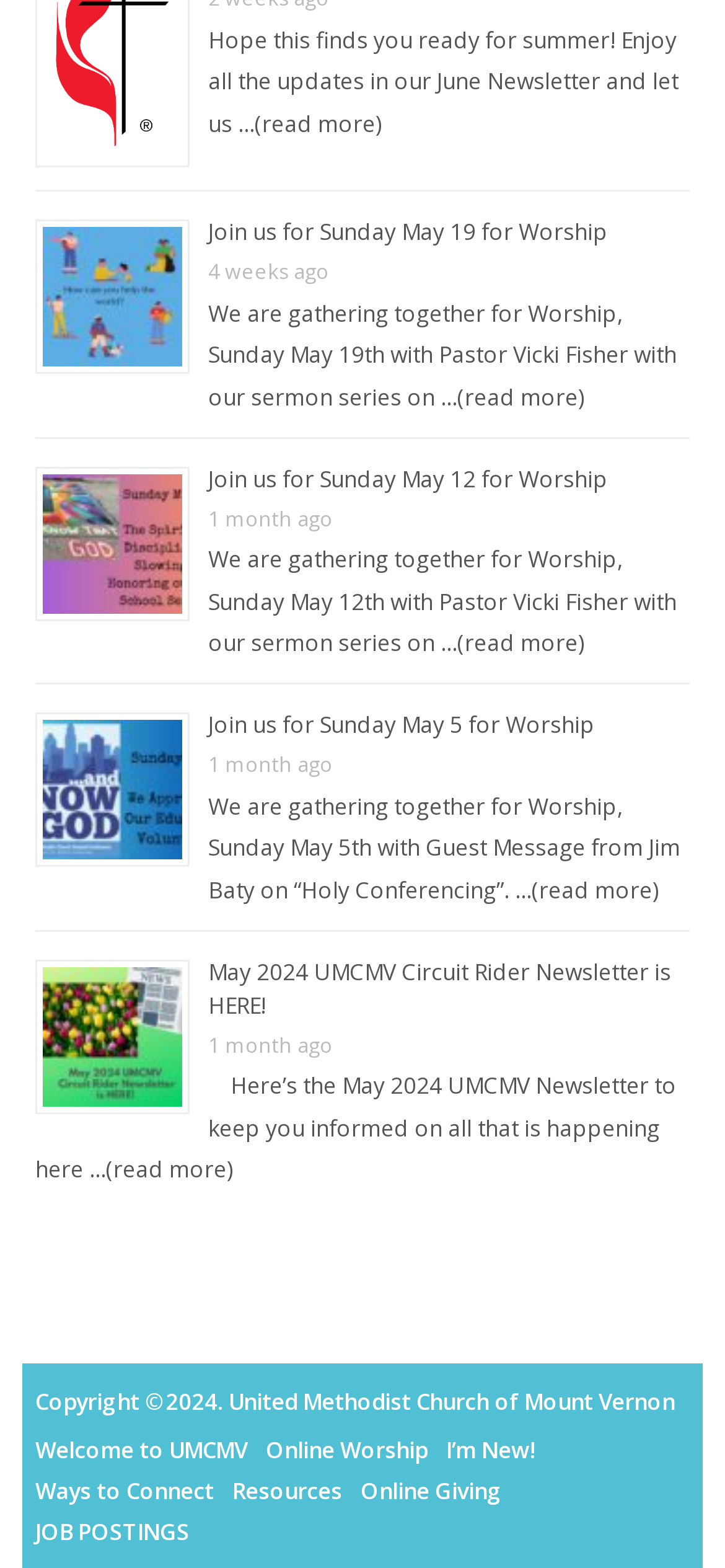Please reply with a single word or brief phrase to the question: 
What is the purpose of the 'Online Giving' link?

To donate online